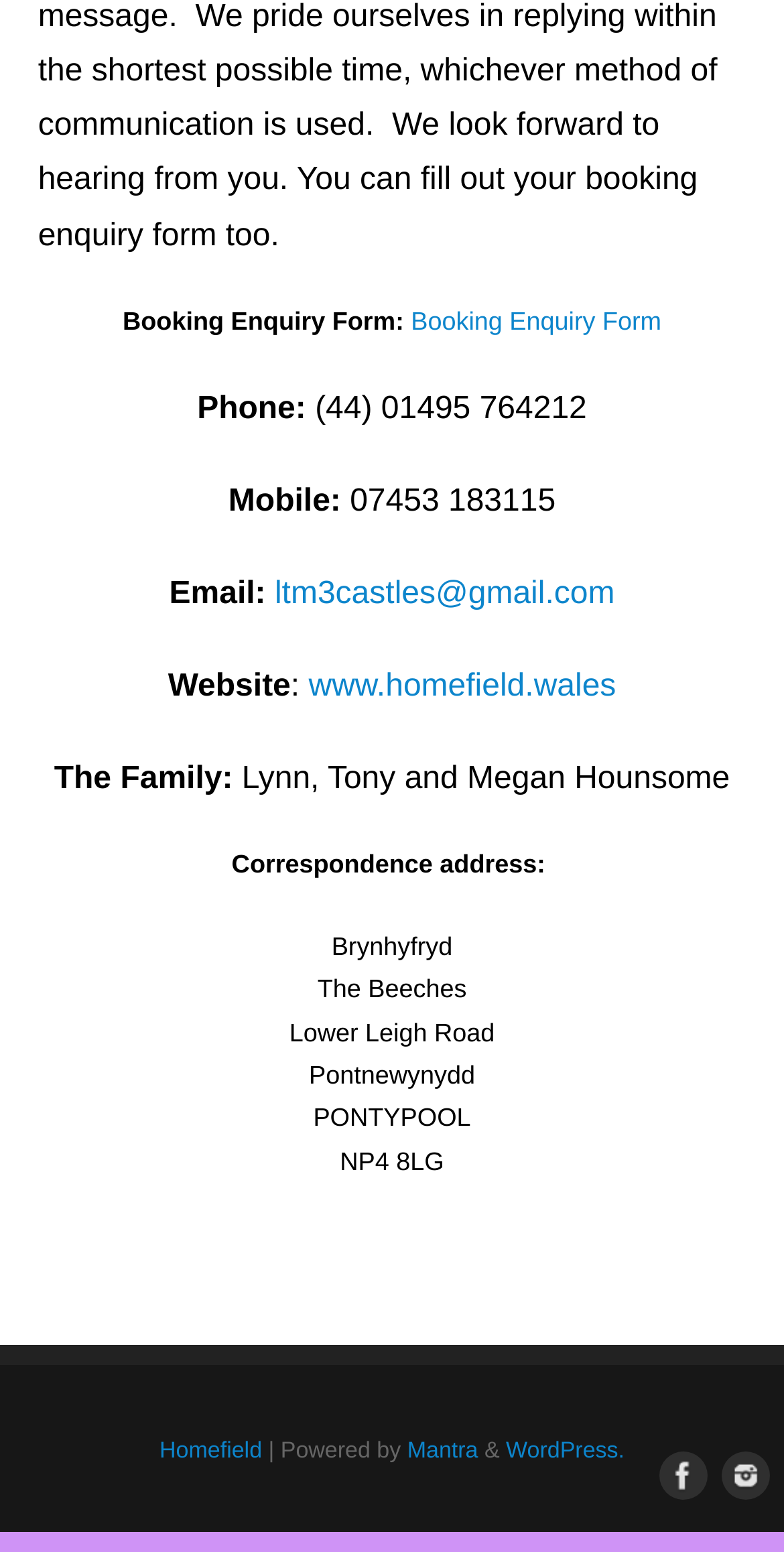Use a single word or phrase to answer the question: 
What is the family's name?

Hounsome